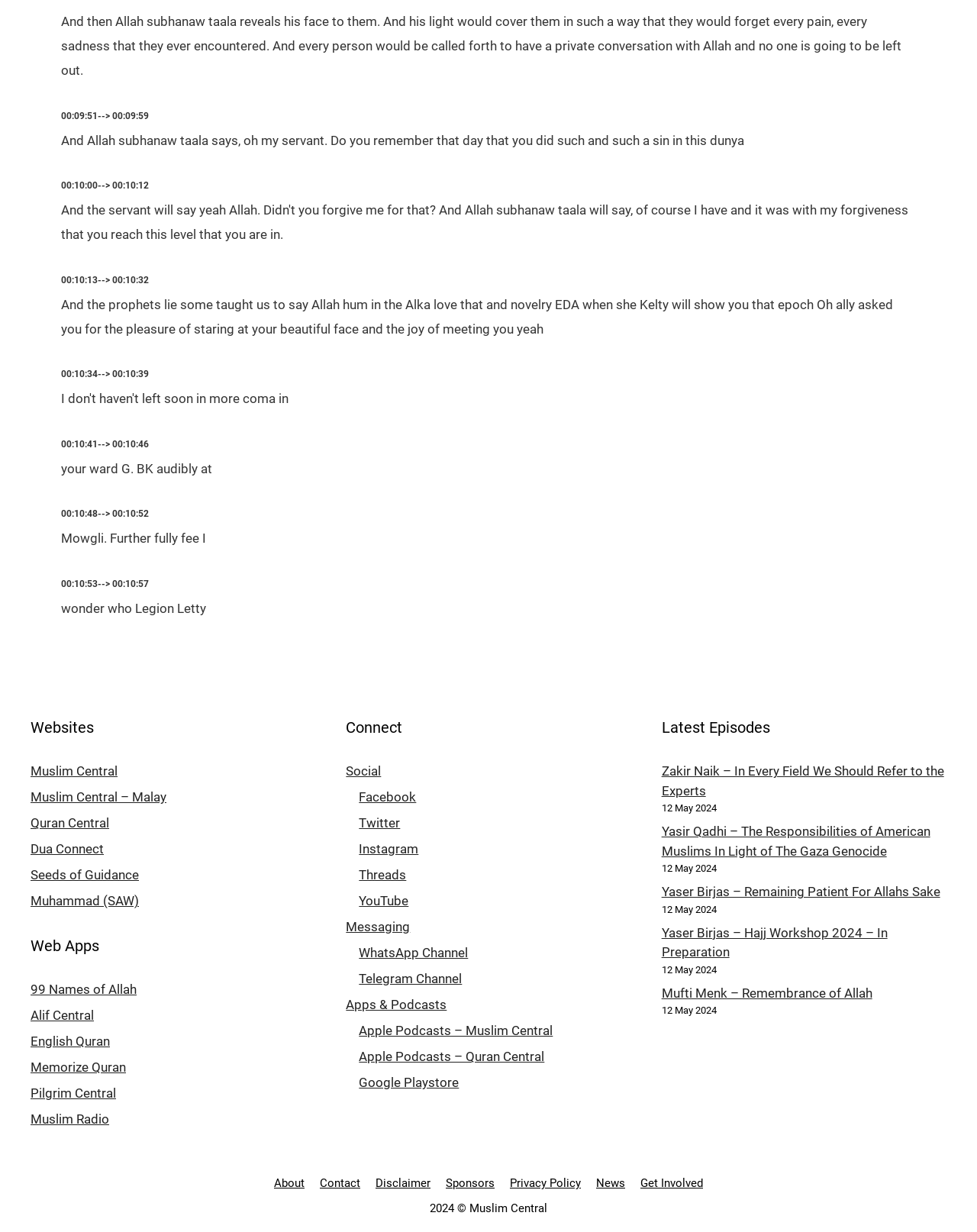Determine the bounding box coordinates of the clickable region to carry out the instruction: "Read the disclaimer".

[0.384, 0.955, 0.441, 0.966]